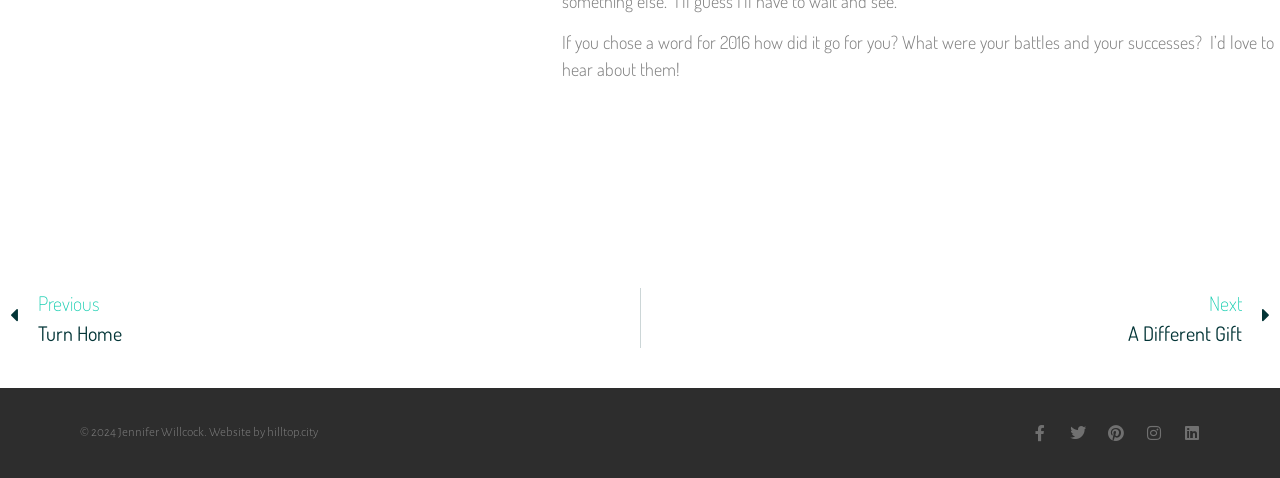Could you determine the bounding box coordinates of the clickable element to complete the instruction: "Go to Facebook page"? Provide the coordinates as four float numbers between 0 and 1, i.e., [left, top, right, bottom].

[0.806, 0.888, 0.819, 0.922]